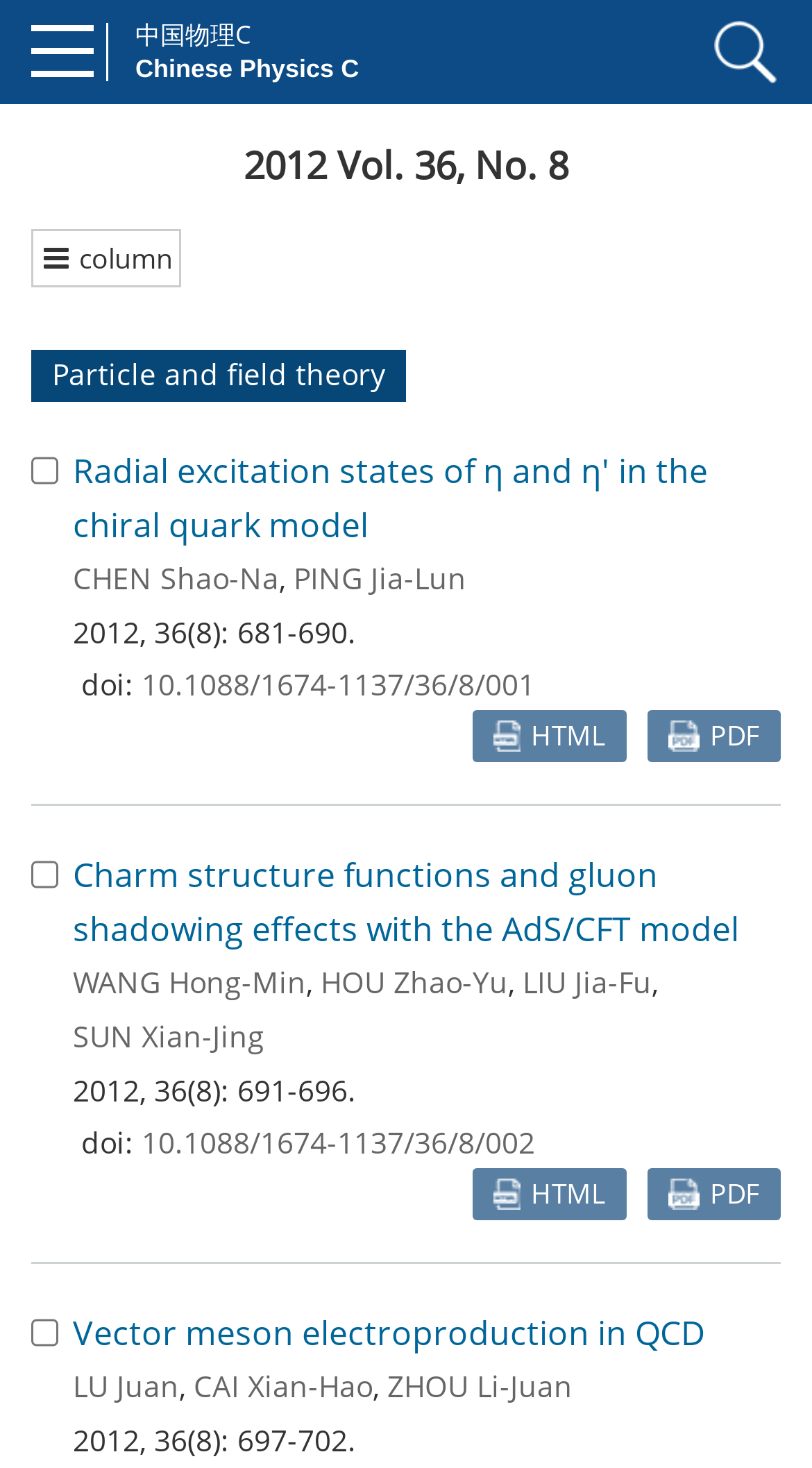Determine the bounding box coordinates for the UI element matching this description: "Vector meson electroproduction in QCD".

[0.09, 0.892, 0.869, 0.924]